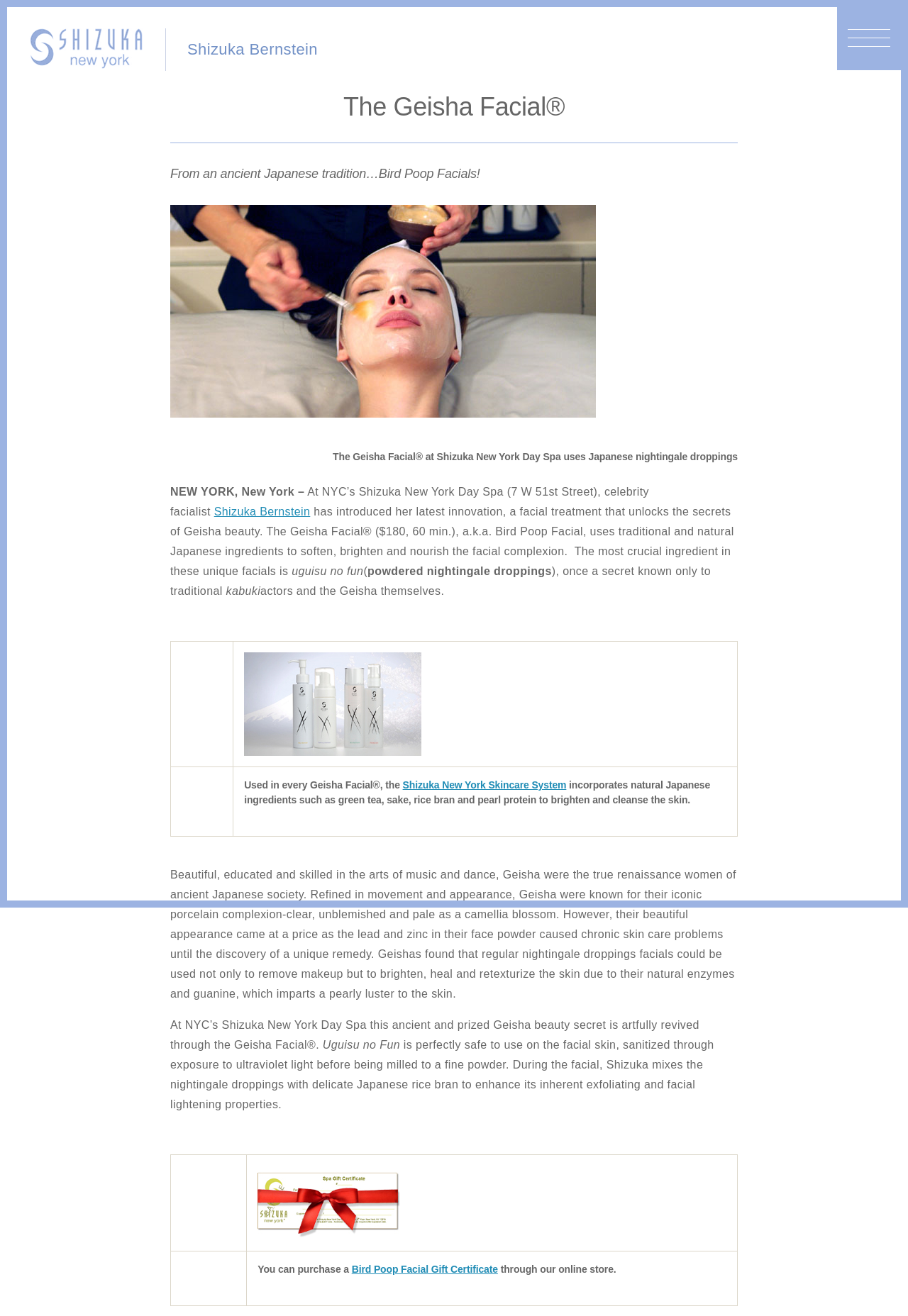Use a single word or phrase to answer the question: 
What is the Geisha Facial?

Bird Poop Facial